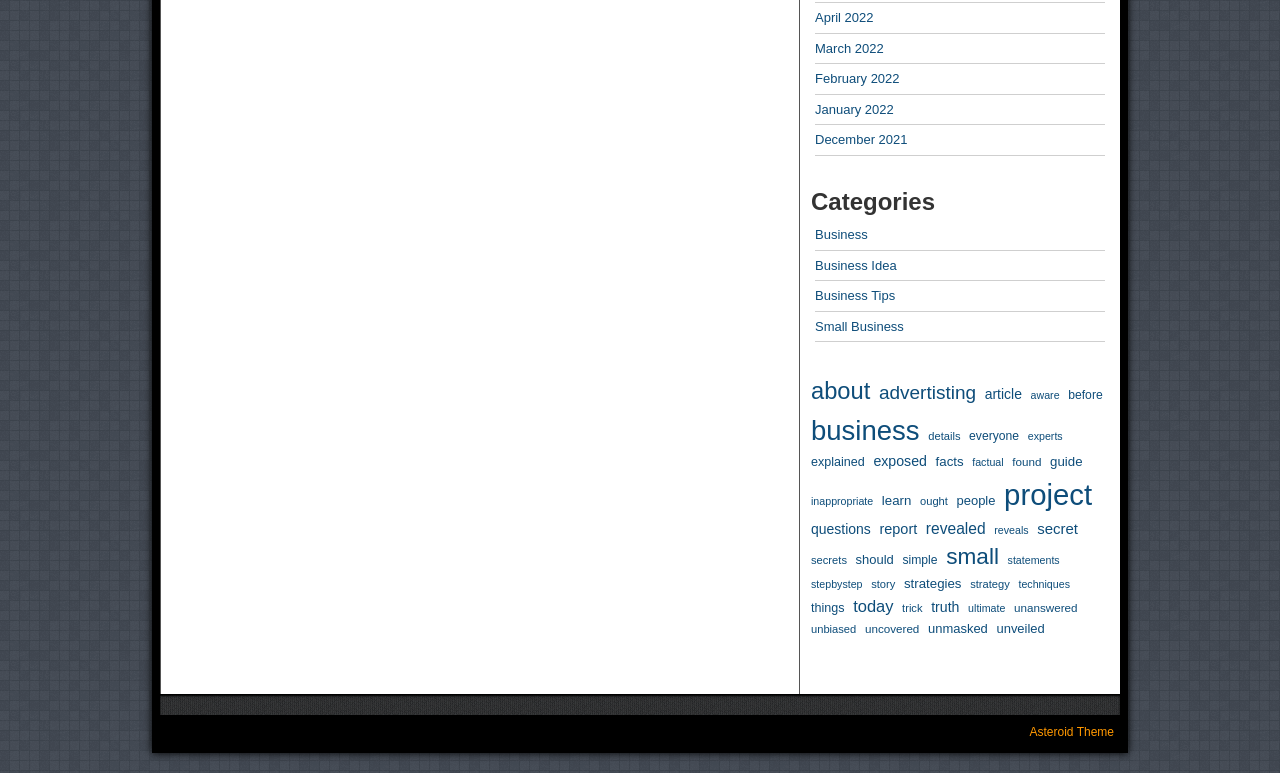Ascertain the bounding box coordinates for the UI element detailed here: "unbiased". The coordinates should be provided as [left, top, right, bottom] with each value being a float between 0 and 1.

[0.634, 0.803, 0.669, 0.825]